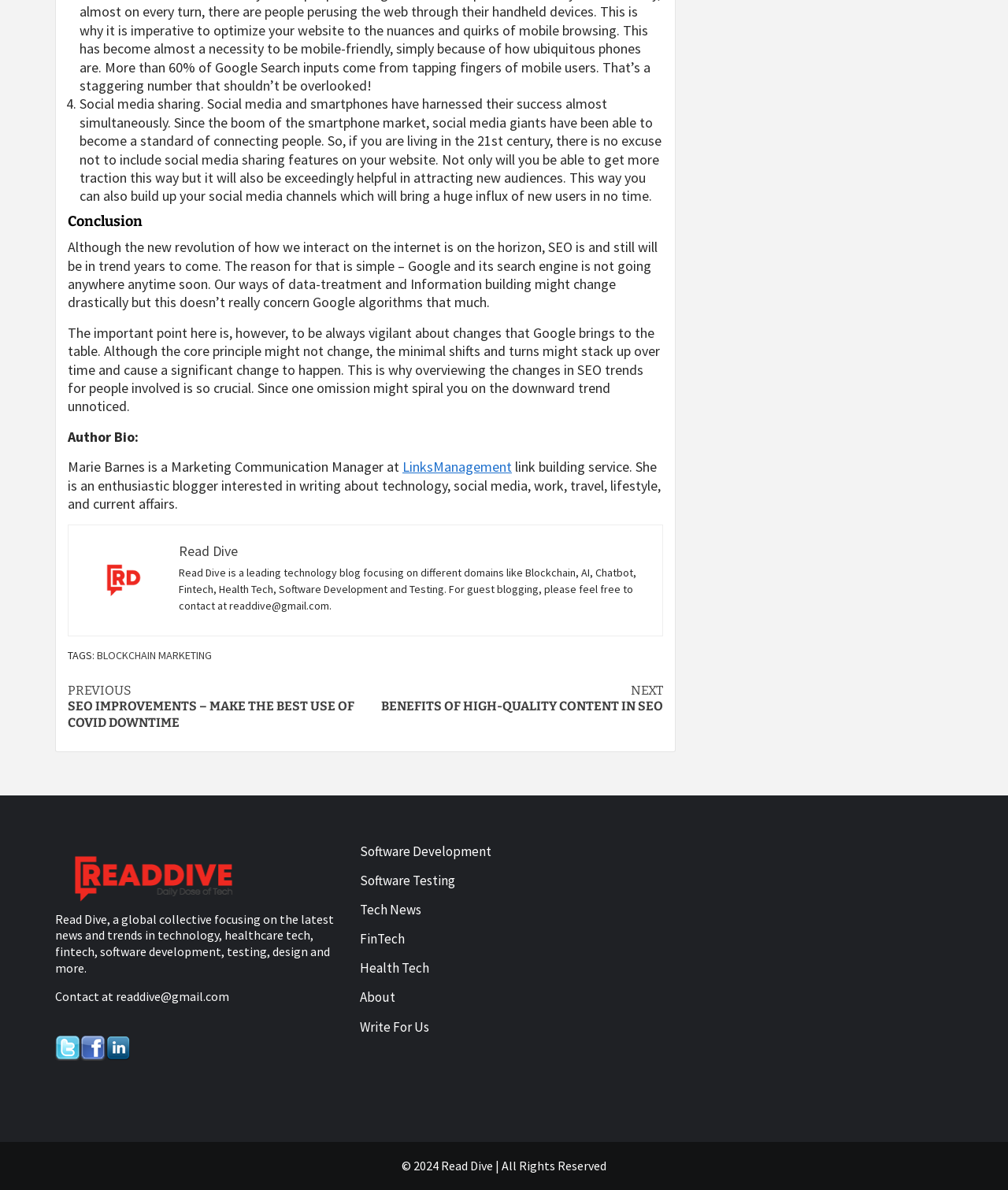Identify and provide the bounding box for the element described by: "Blockchain Marketing".

[0.096, 0.545, 0.21, 0.557]